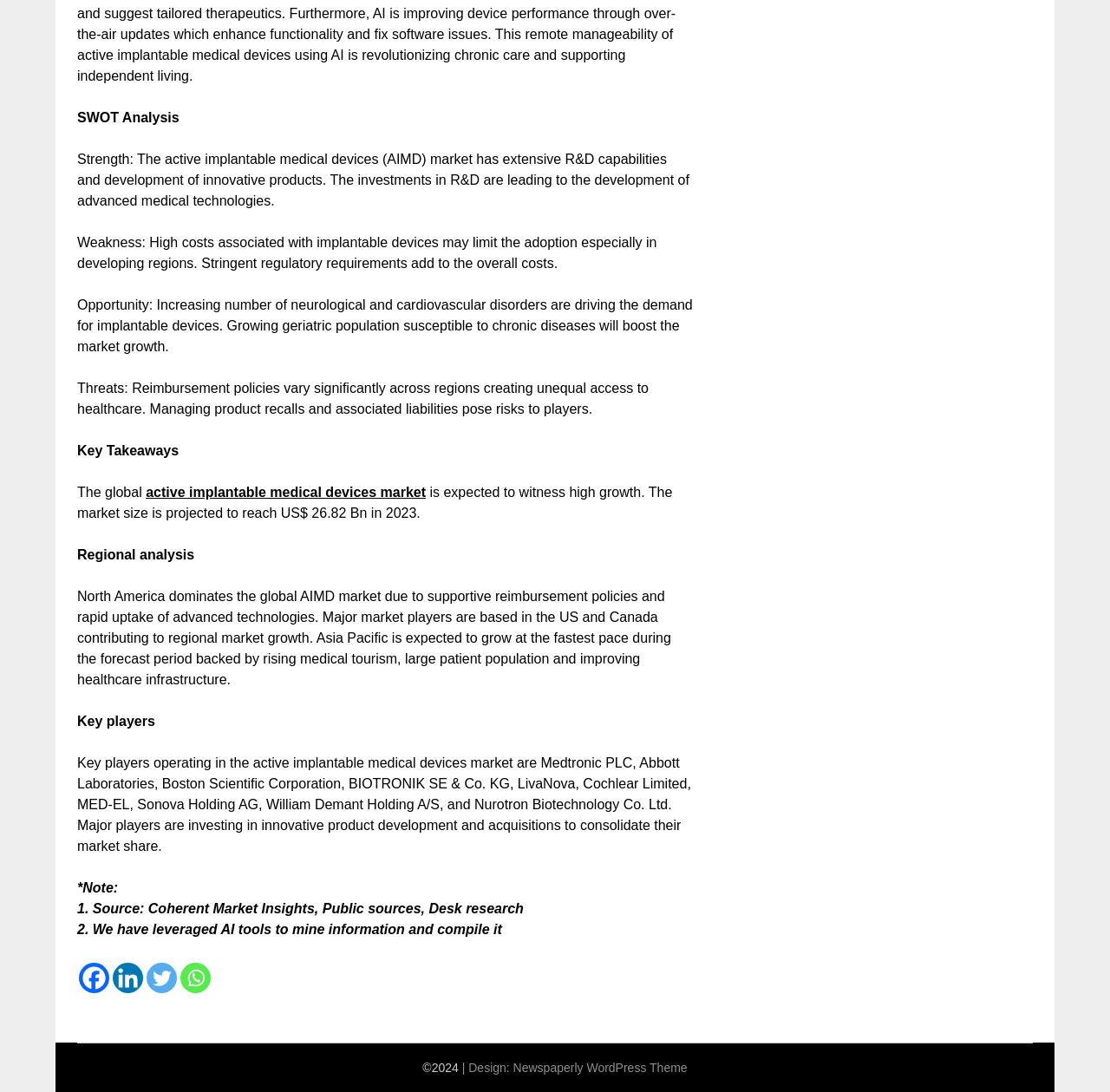Provide the bounding box coordinates of the UI element this sentence describes: "aria-label="Twitter" title="Twitter"".

[0.132, 0.882, 0.159, 0.91]